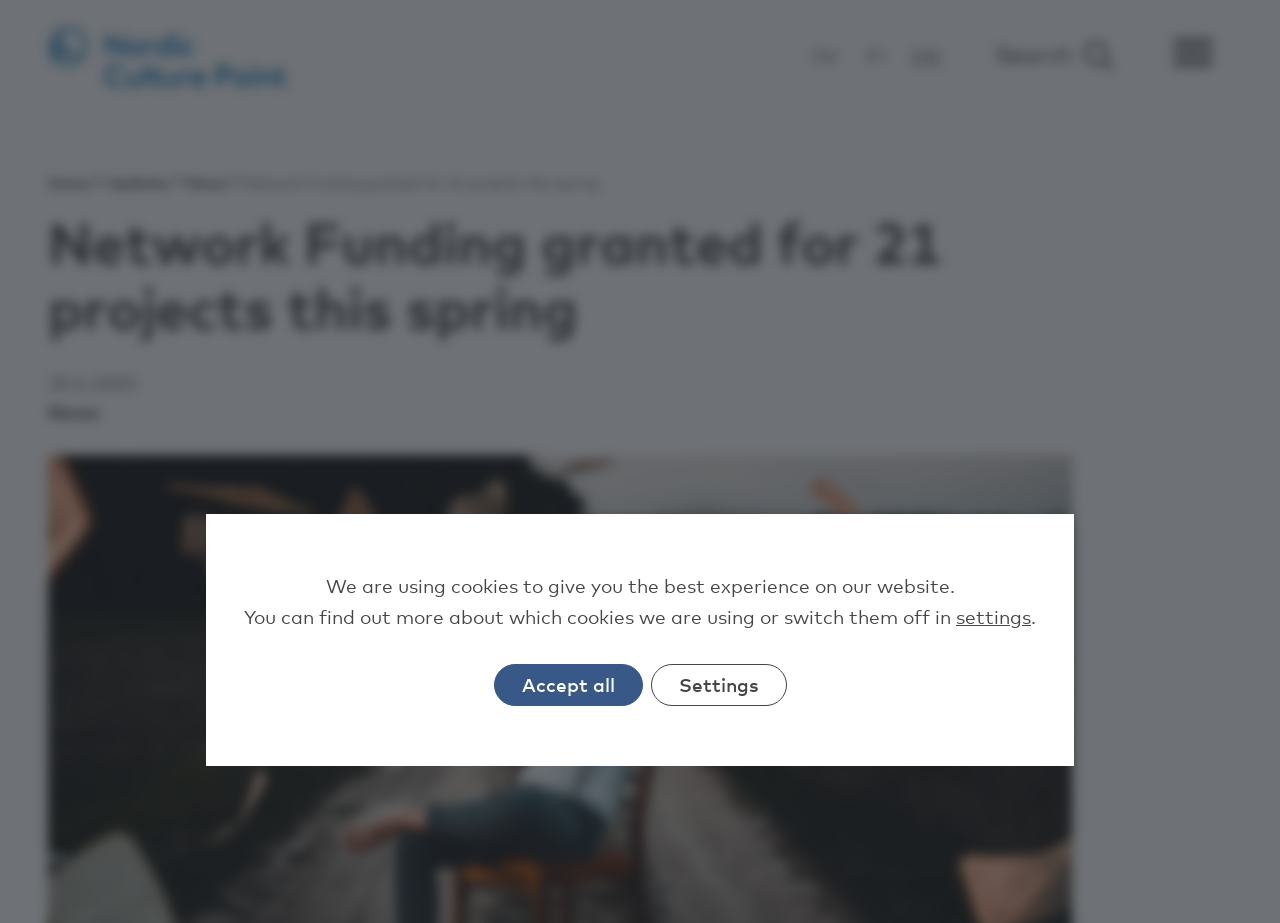Please reply to the following question with a single word or a short phrase:
How many links are present in the breadcrumbs navigation?

3